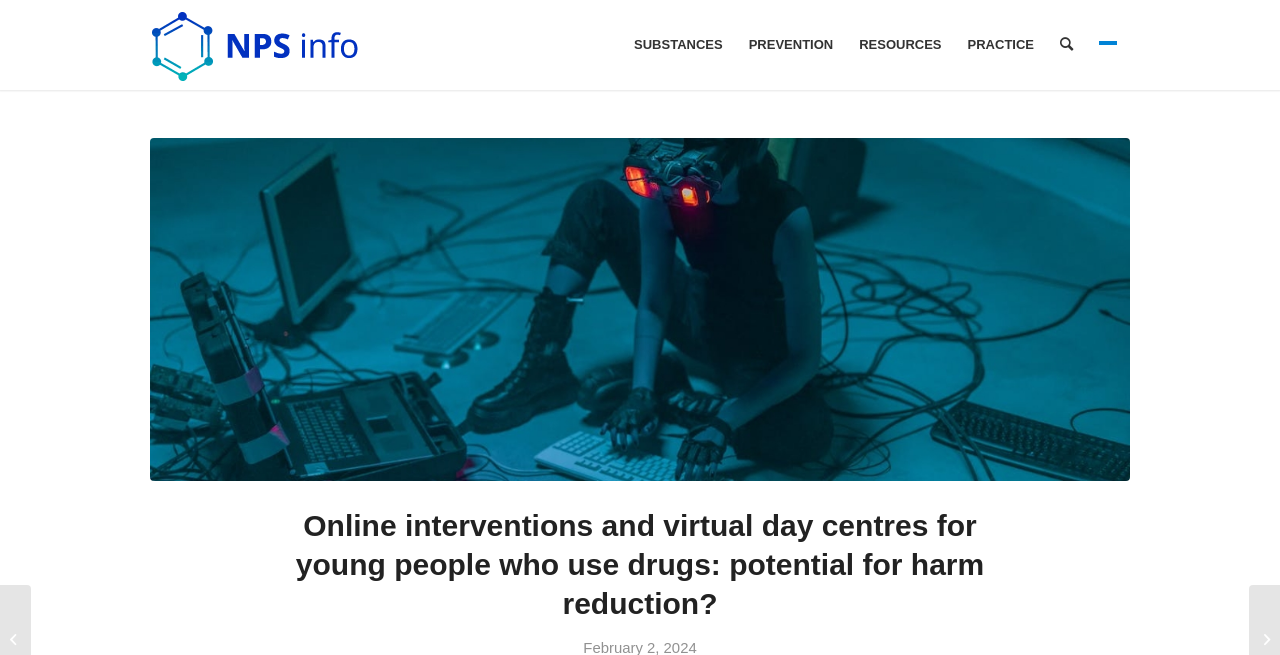Identify the text that serves as the heading for the webpage and generate it.

Online interventions and virtual day centres for young people who use drugs: potential for harm reduction?